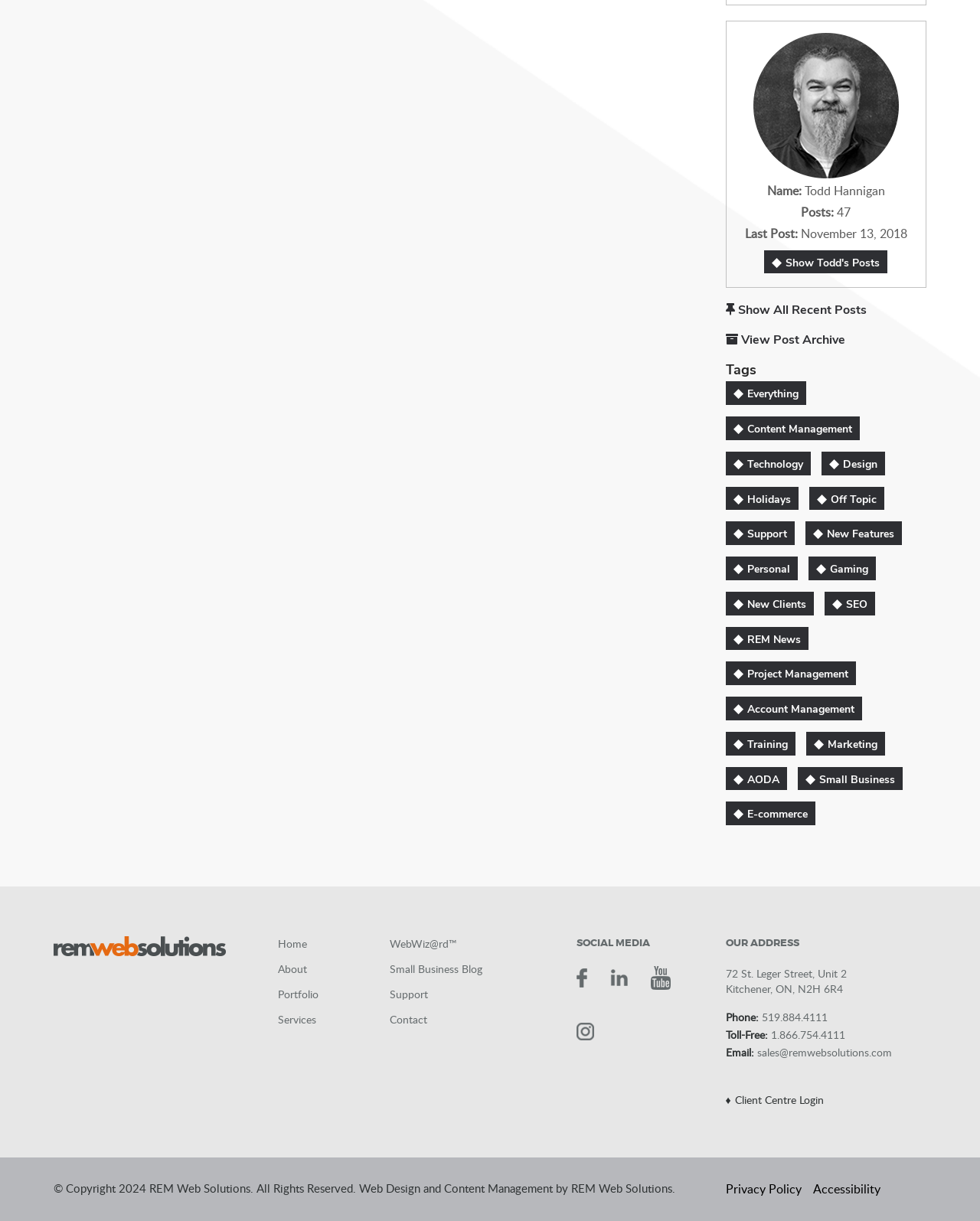Please answer the following question using a single word or phrase: 
How many posts does Todd have?

47